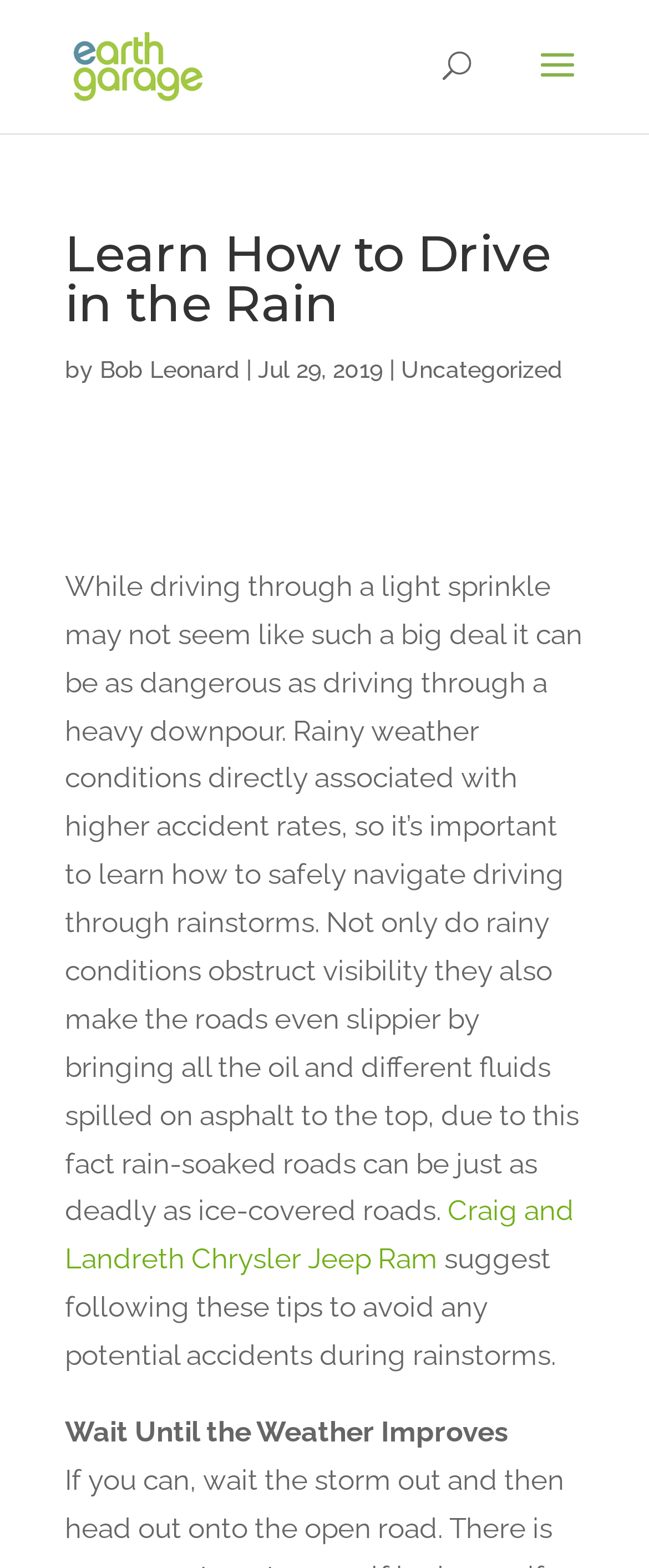Identify the bounding box of the HTML element described here: "Uncategorized". Provide the coordinates as four float numbers between 0 and 1: [left, top, right, bottom].

[0.618, 0.227, 0.867, 0.244]